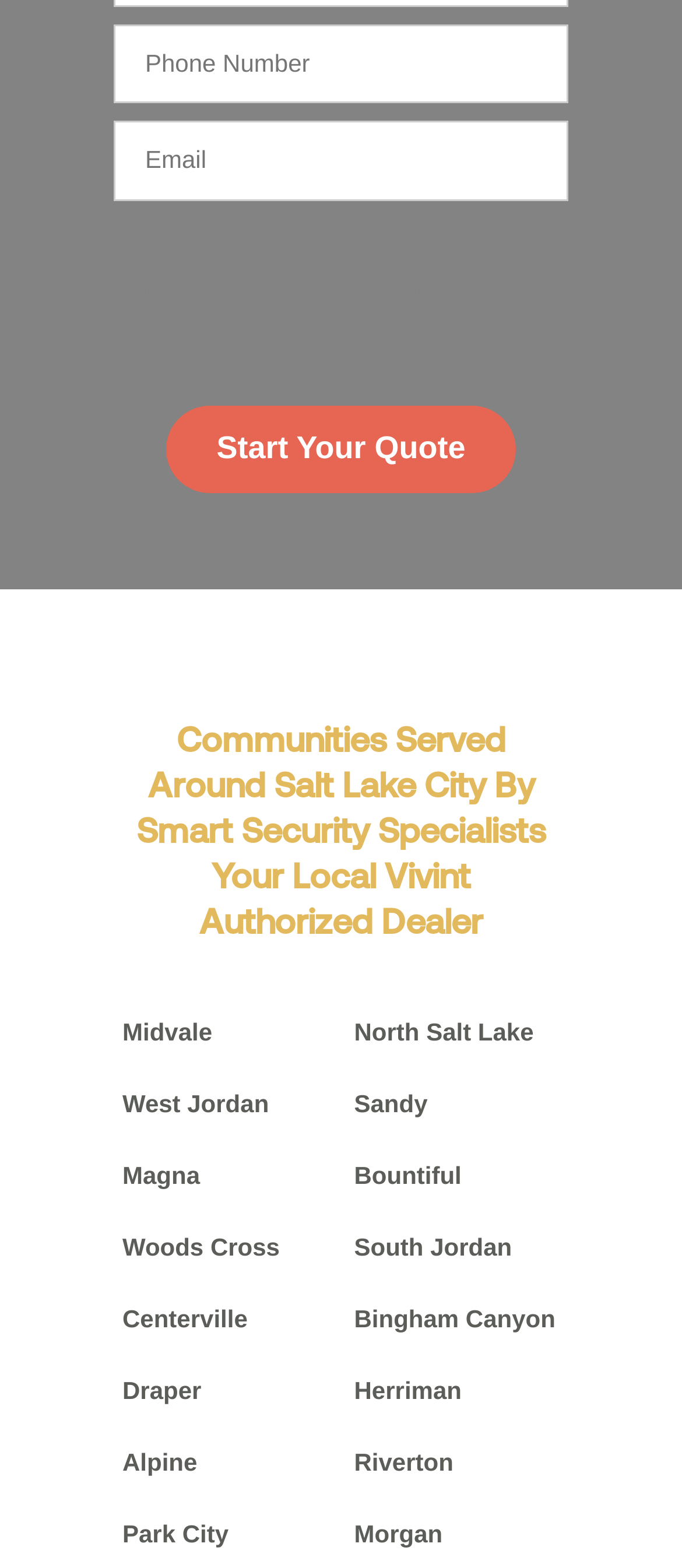Use the details in the image to answer the question thoroughly: 
What type of information is required to start a quote?

The webpage has two input fields, one for phone number and one for email, which are required to start a quote, indicating that the user needs to provide this information to proceed.